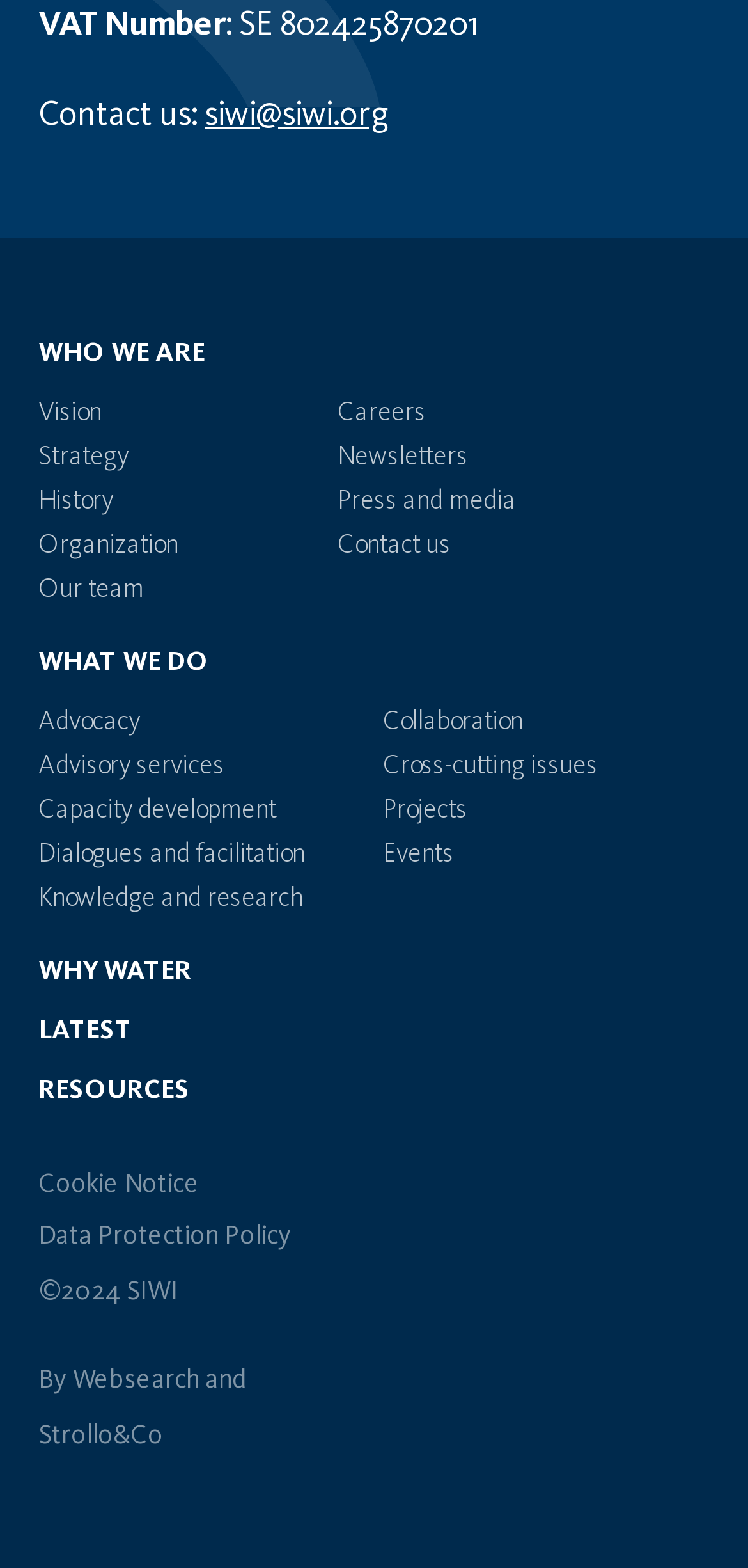Can you provide the bounding box coordinates for the element that should be clicked to implement the instruction: "Contact us through email"?

[0.274, 0.062, 0.518, 0.084]